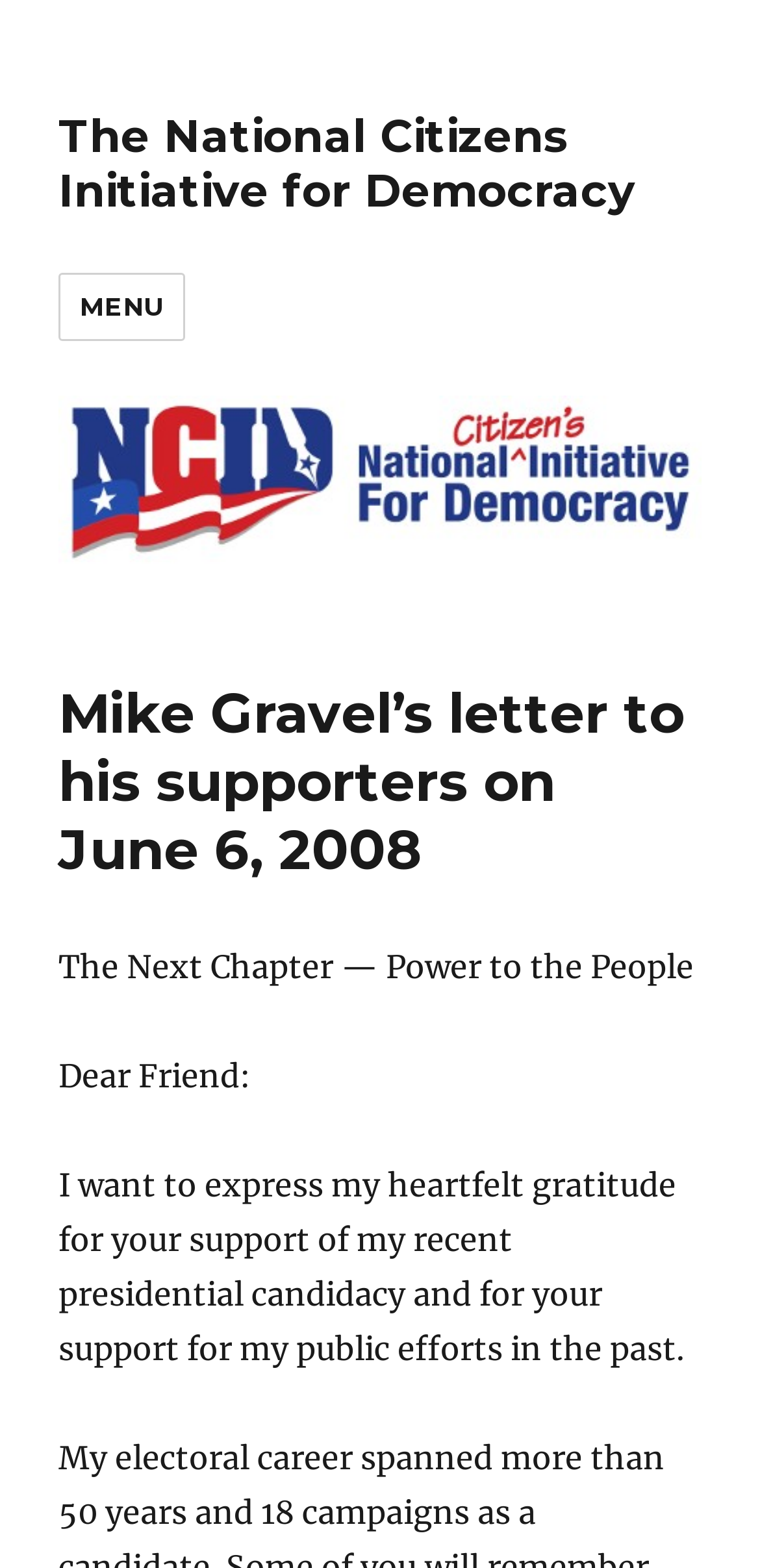Find the bounding box coordinates for the UI element whose description is: "Menu". The coordinates should be four float numbers between 0 and 1, in the format [left, top, right, bottom].

[0.077, 0.174, 0.245, 0.217]